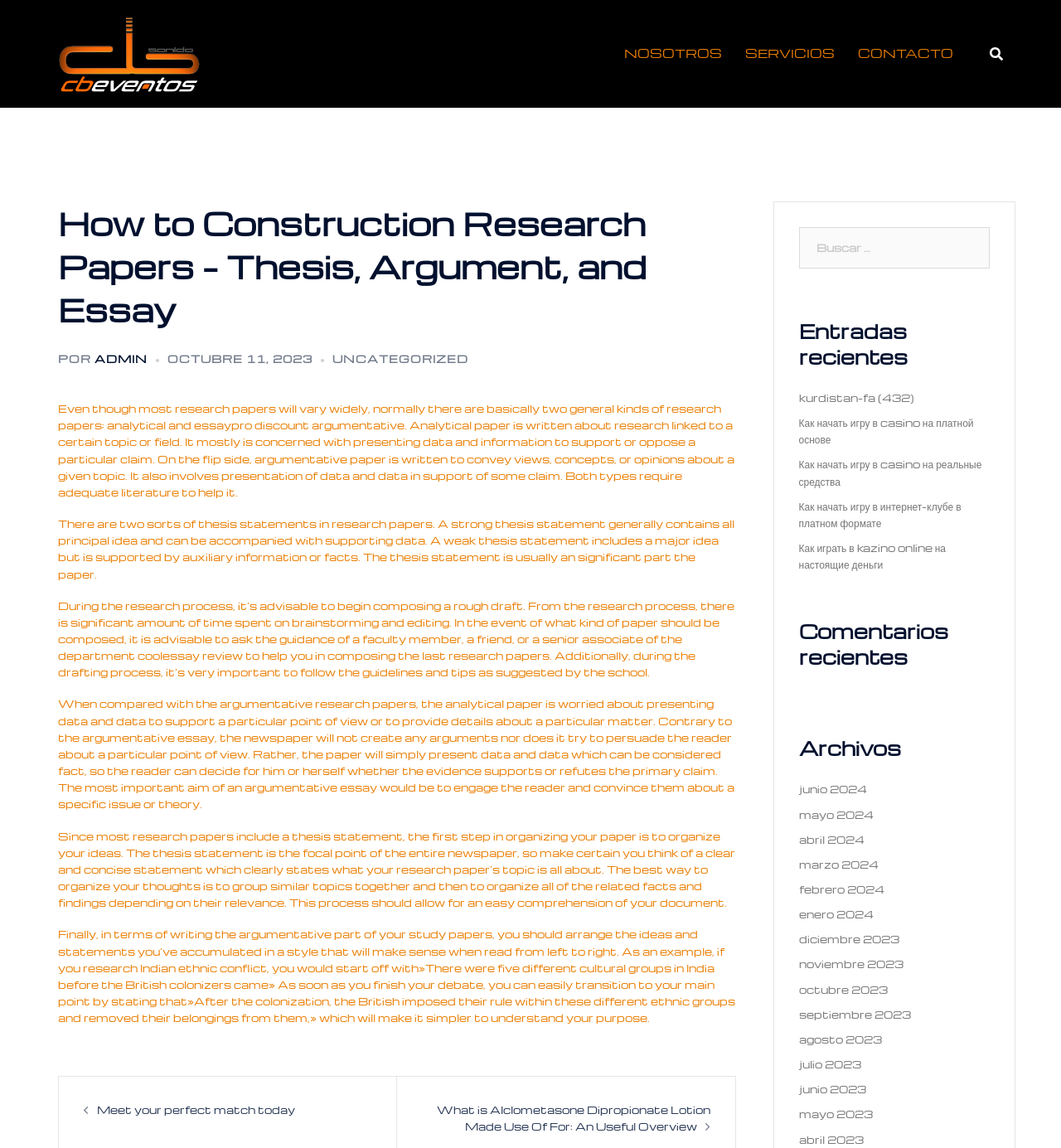What are the two general kinds of research papers?
Using the visual information, reply with a single word or short phrase.

Analytical and argumentative